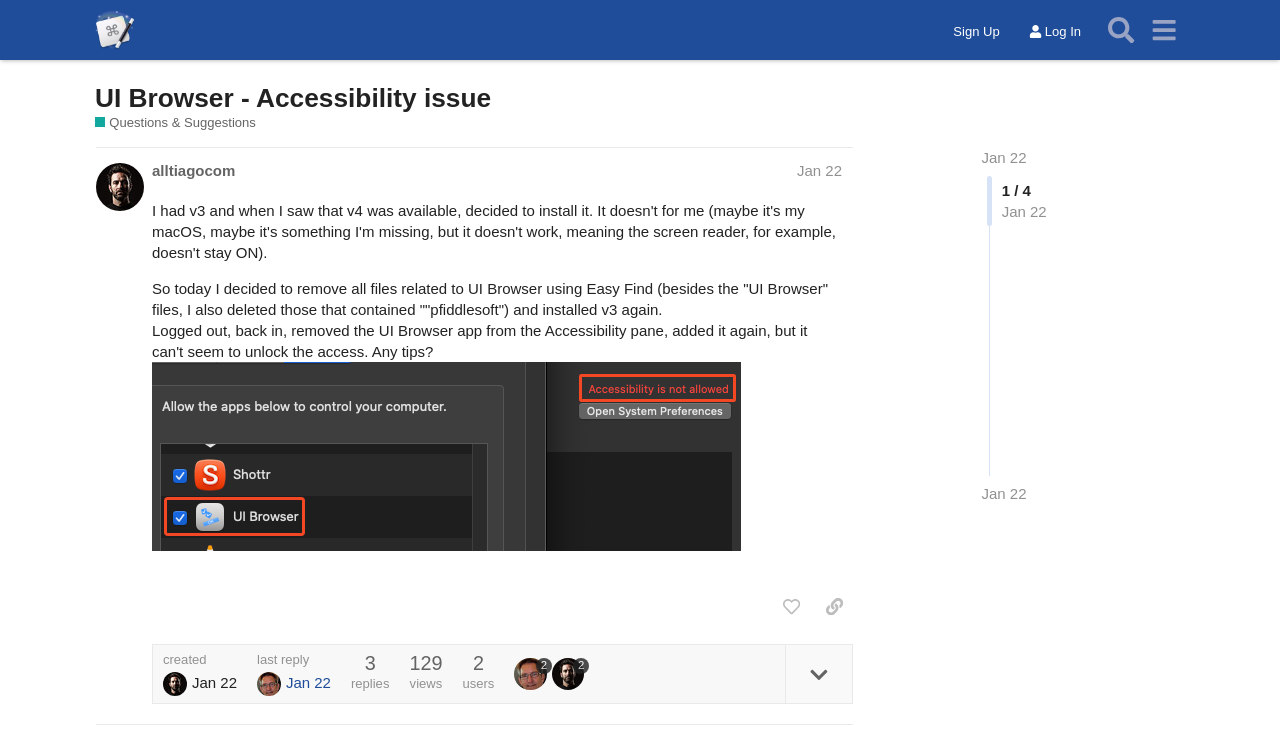Identify the webpage's primary heading and generate its text.

UI Browser - Accessibility issue